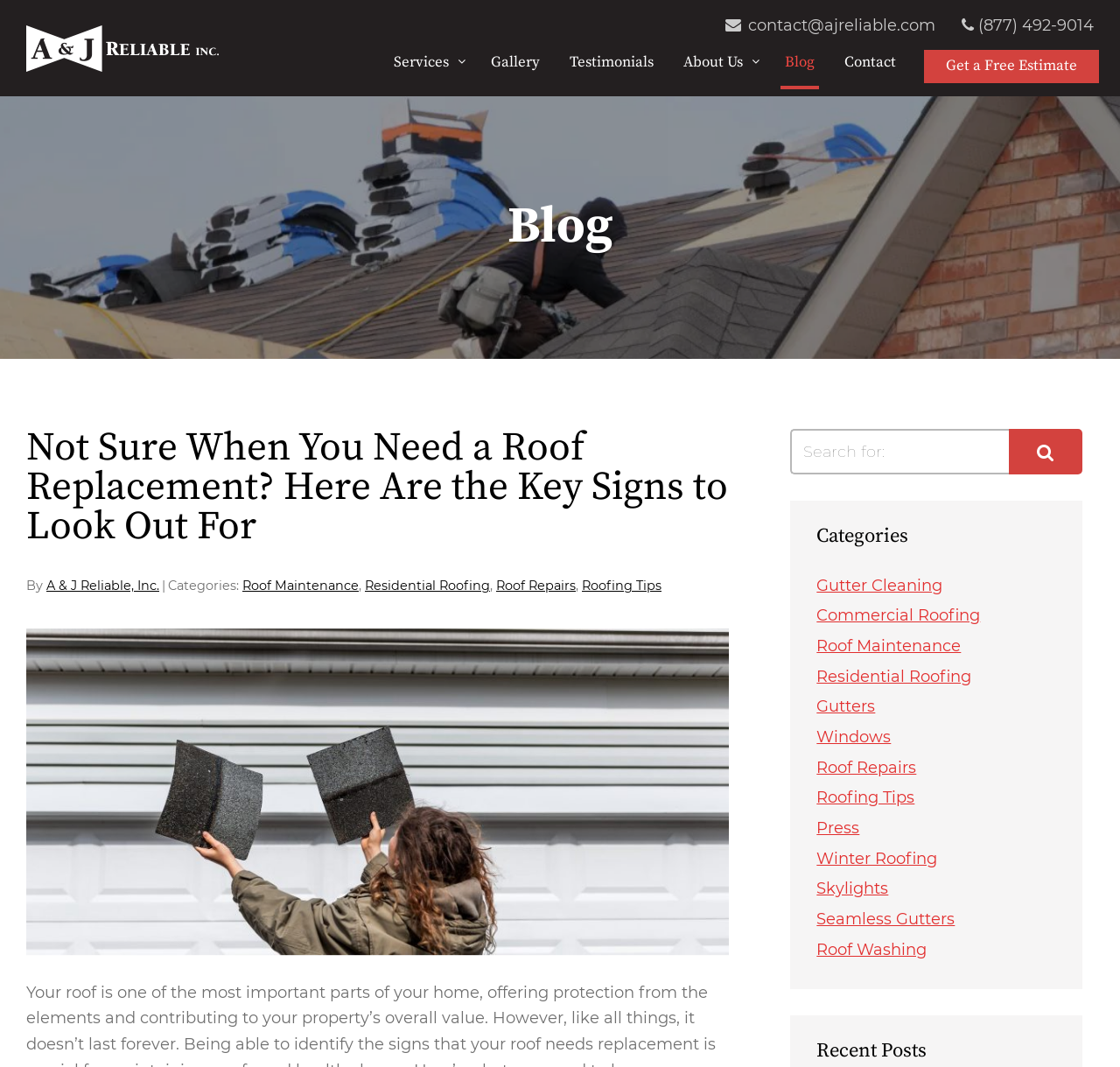Find the UI element described as: "Skip to content" and predict its bounding box coordinates. Ensure the coordinates are four float numbers between 0 and 1, [left, top, right, bottom].

[0.0, 0.0, 0.138, 0.048]